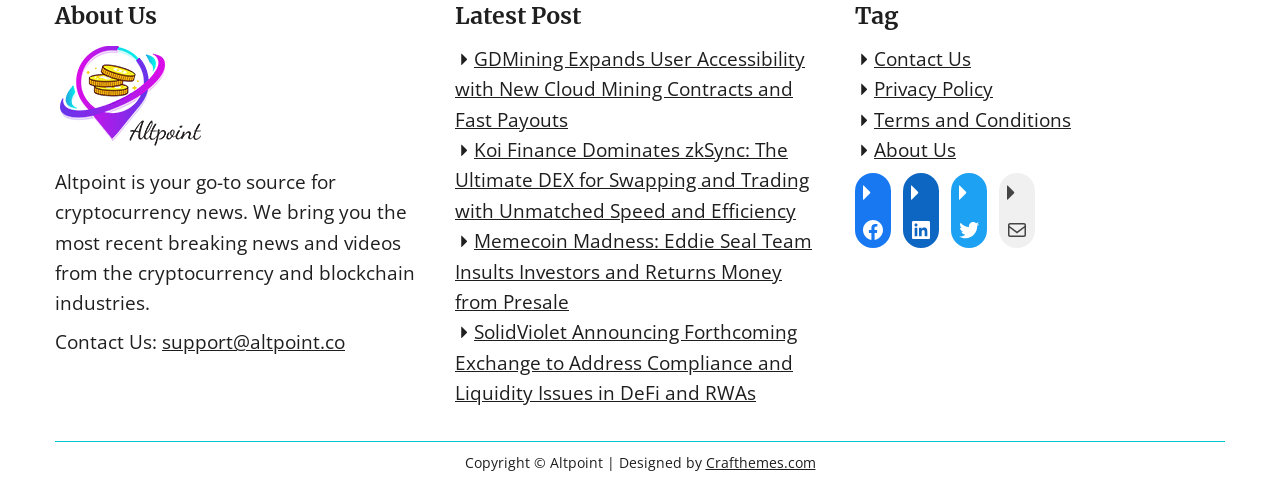Respond to the question with just a single word or phrase: 
What is the topic of the first news article?

GDMining